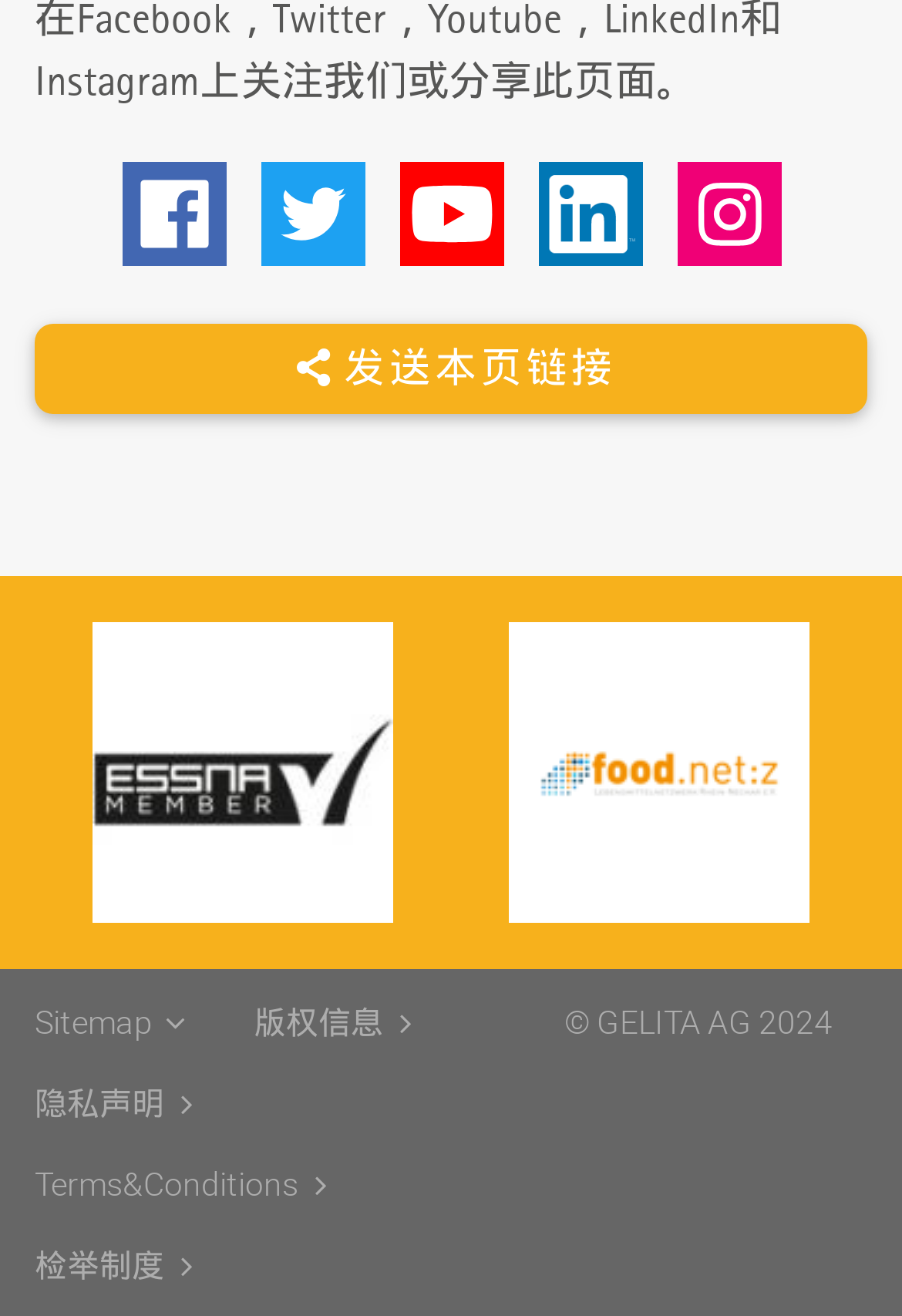Use the details in the image to answer the question thoroughly: 
How many social media links are available?

I counted the number of social media links available on the webpage, which are Facebook, Twitter, Youtube, LinkedIn, and Instagram, and found that there are 5 links in total.